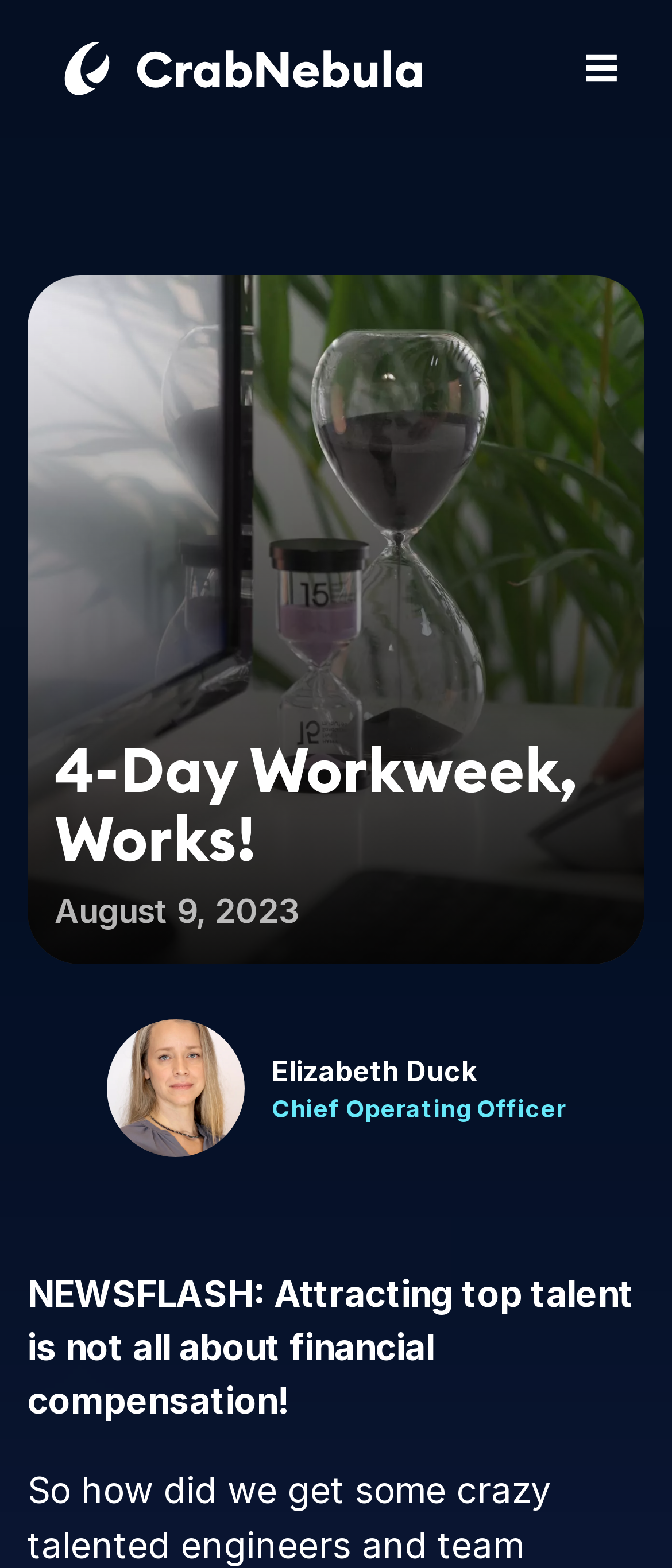Determine the bounding box for the UI element that matches this description: "aria-label="Go home"".

[0.082, 0.022, 0.764, 0.066]